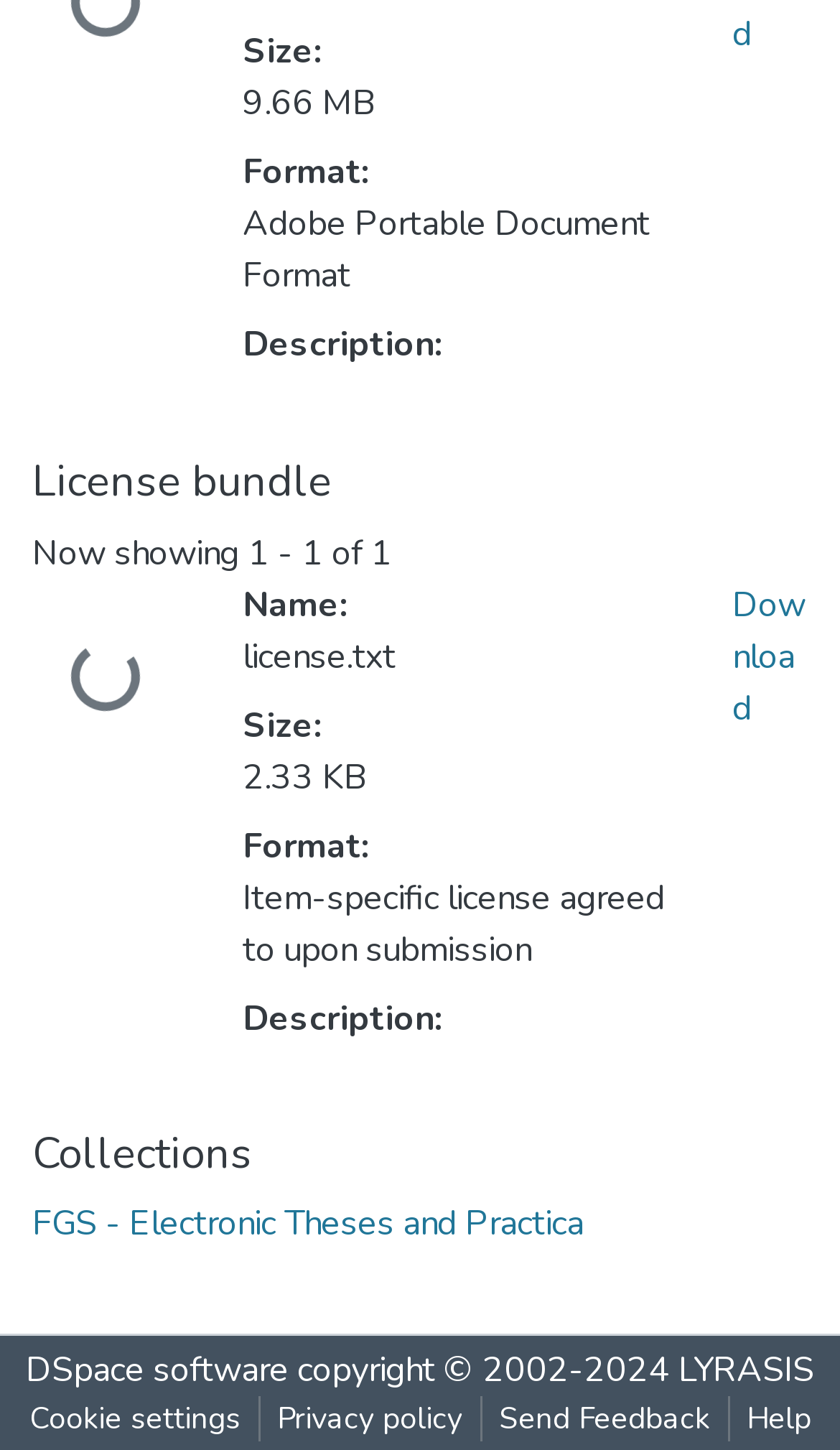Determine the bounding box coordinates for the area that needs to be clicked to fulfill this task: "Go to FGS - Electronic Theses and Practica". The coordinates must be given as four float numbers between 0 and 1, i.e., [left, top, right, bottom].

[0.038, 0.828, 0.695, 0.86]